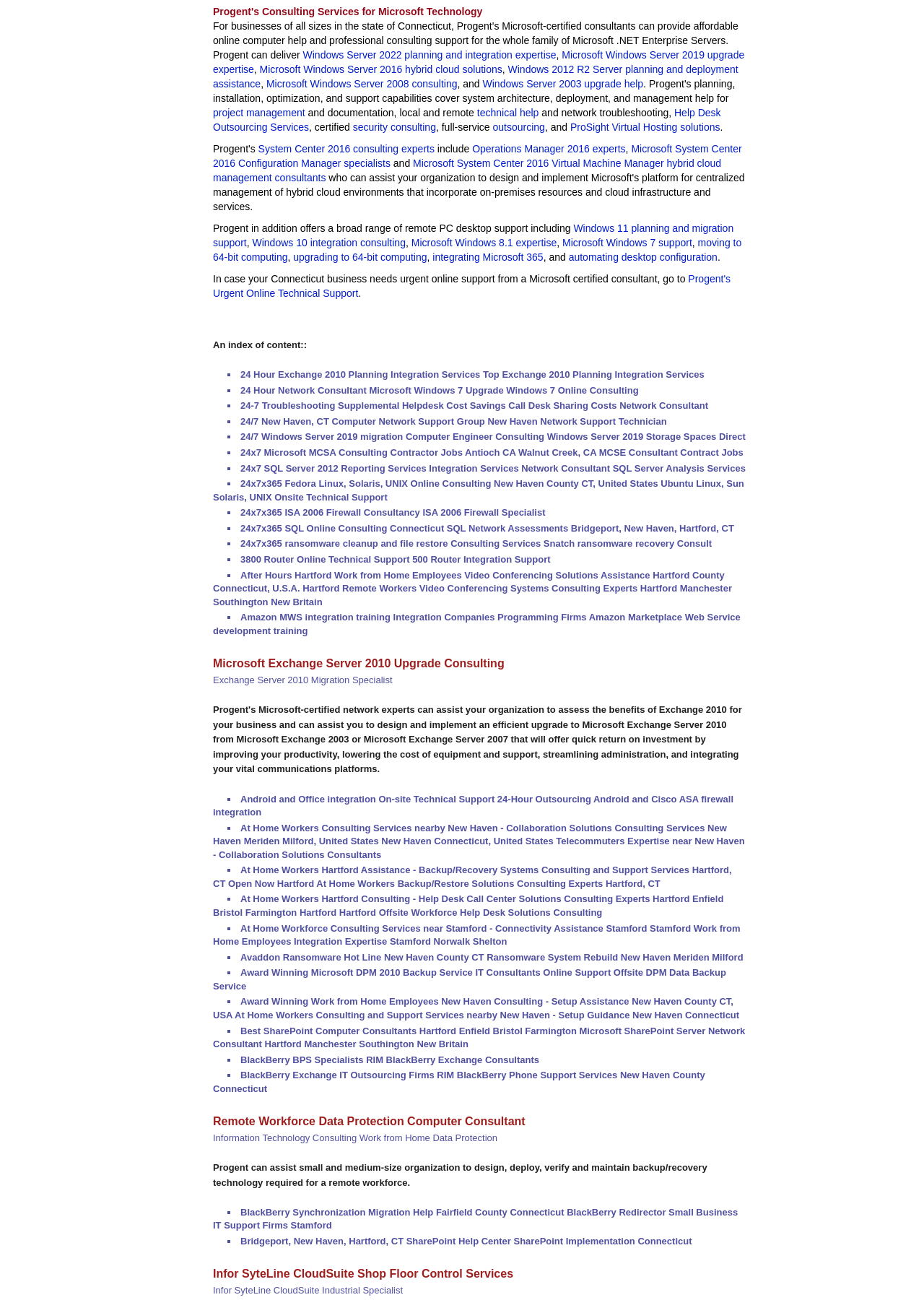Answer succinctly with a single word or phrase:
What is the company's expertise in?

Microsoft products